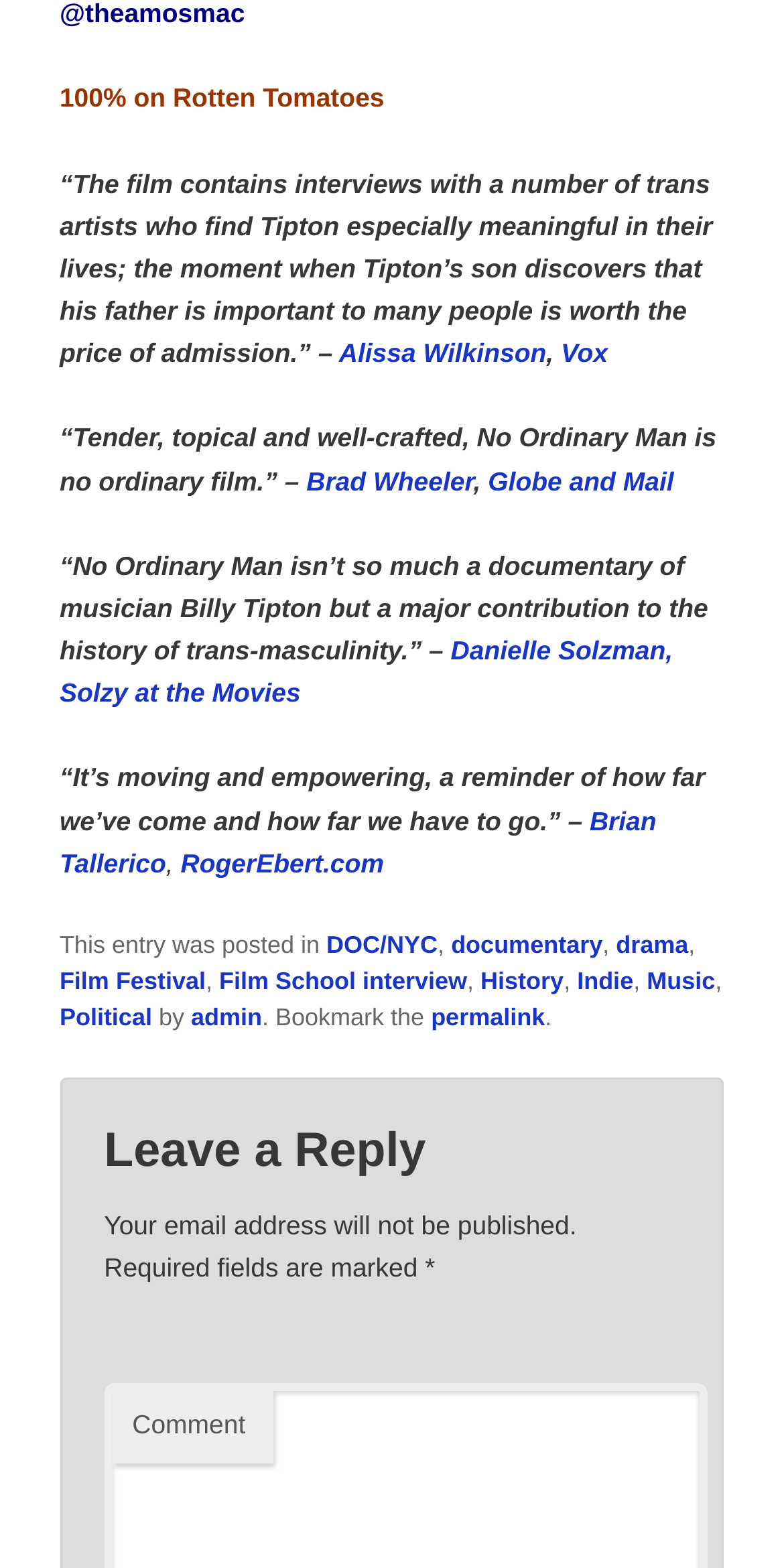Could you determine the bounding box coordinates of the clickable element to complete the instruction: "Click on the link to RogerEbert.com"? Provide the coordinates as four float numbers between 0 and 1, i.e., [left, top, right, bottom].

[0.23, 0.541, 0.49, 0.56]